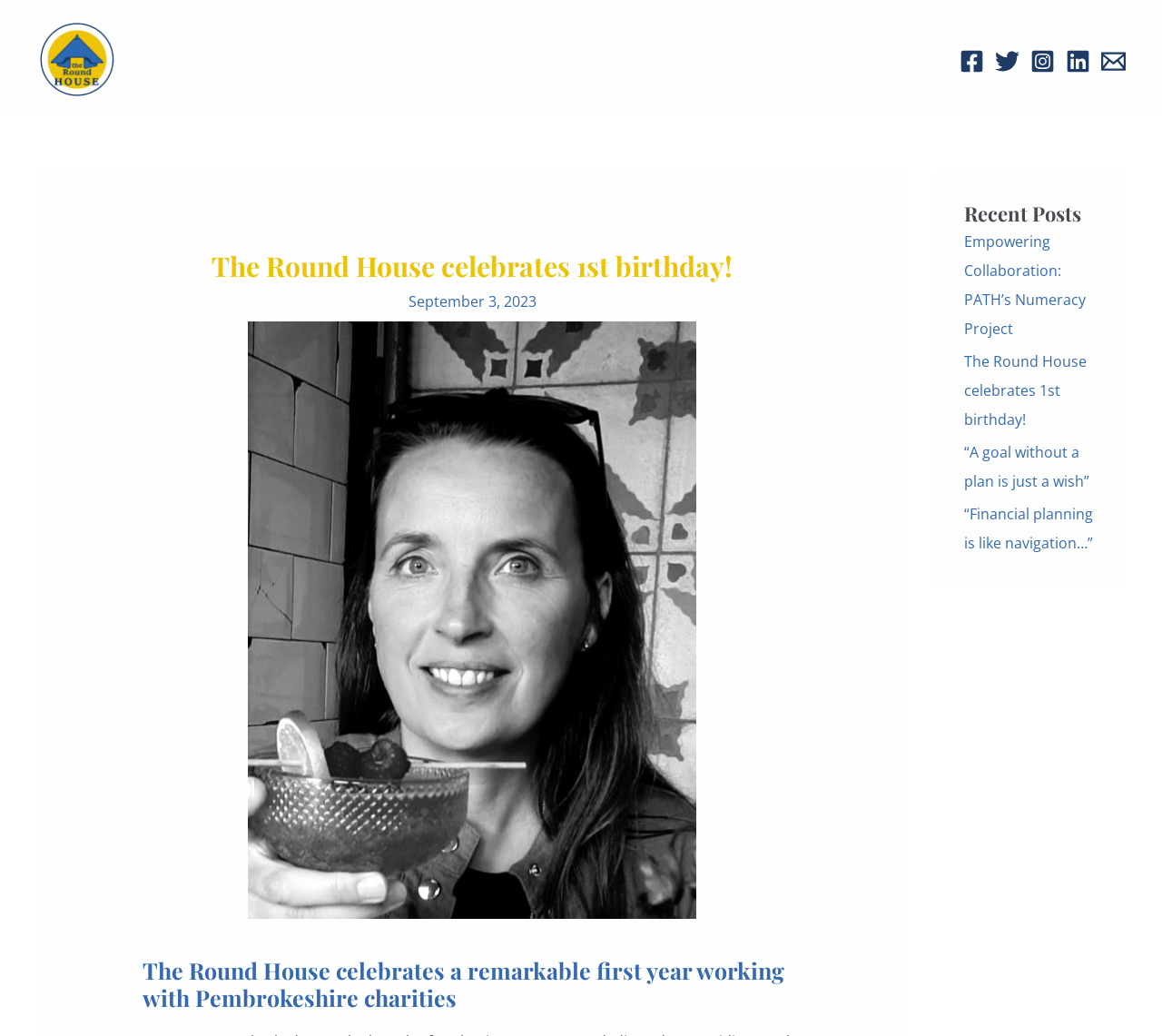Find and indicate the bounding box coordinates of the region you should select to follow the given instruction: "Visit The Round House website".

[0.031, 0.046, 0.102, 0.065]